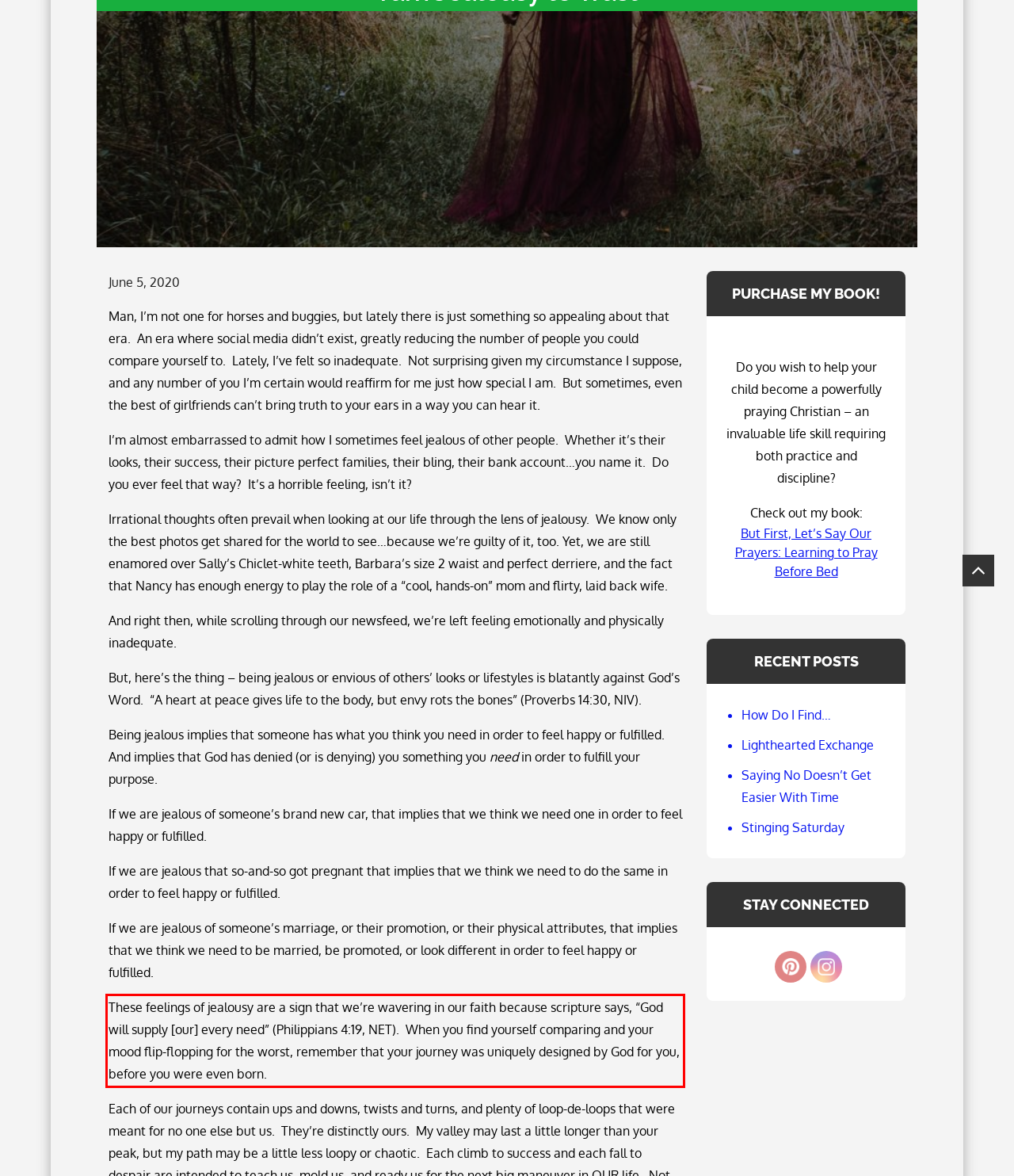Please extract the text content from the UI element enclosed by the red rectangle in the screenshot.

These feelings of jealousy are a sign that we’re wavering in our faith because scripture says, “God will supply [our] every need” (Philippians 4:19, NET). When you find yourself comparing and your mood flip-flopping for the worst, remember that your journey was uniquely designed by God for you, before you were even born.